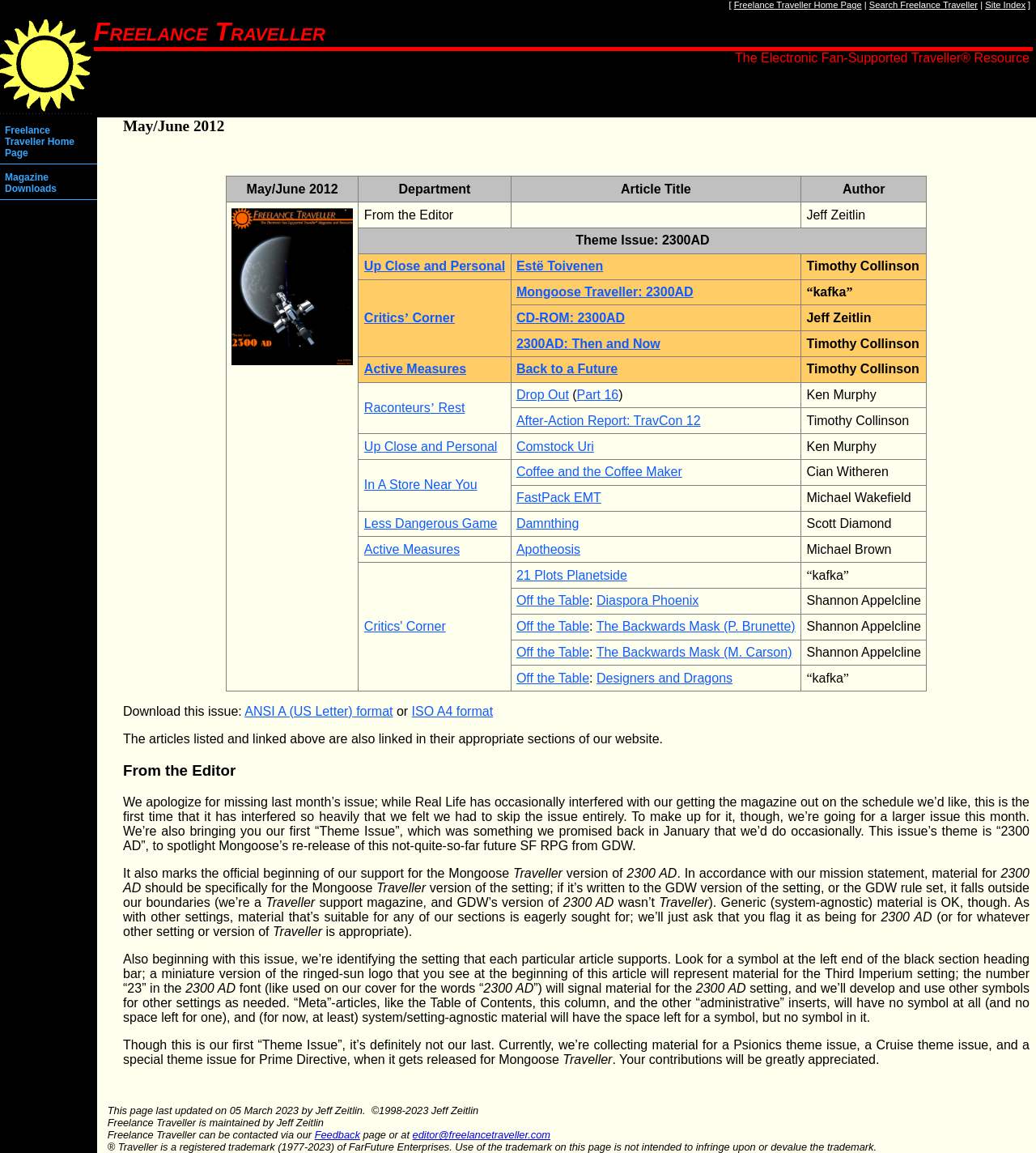Can you find the bounding box coordinates of the area I should click to execute the following instruction: "View Magazine Downloads"?

[0.0, 0.145, 0.094, 0.174]